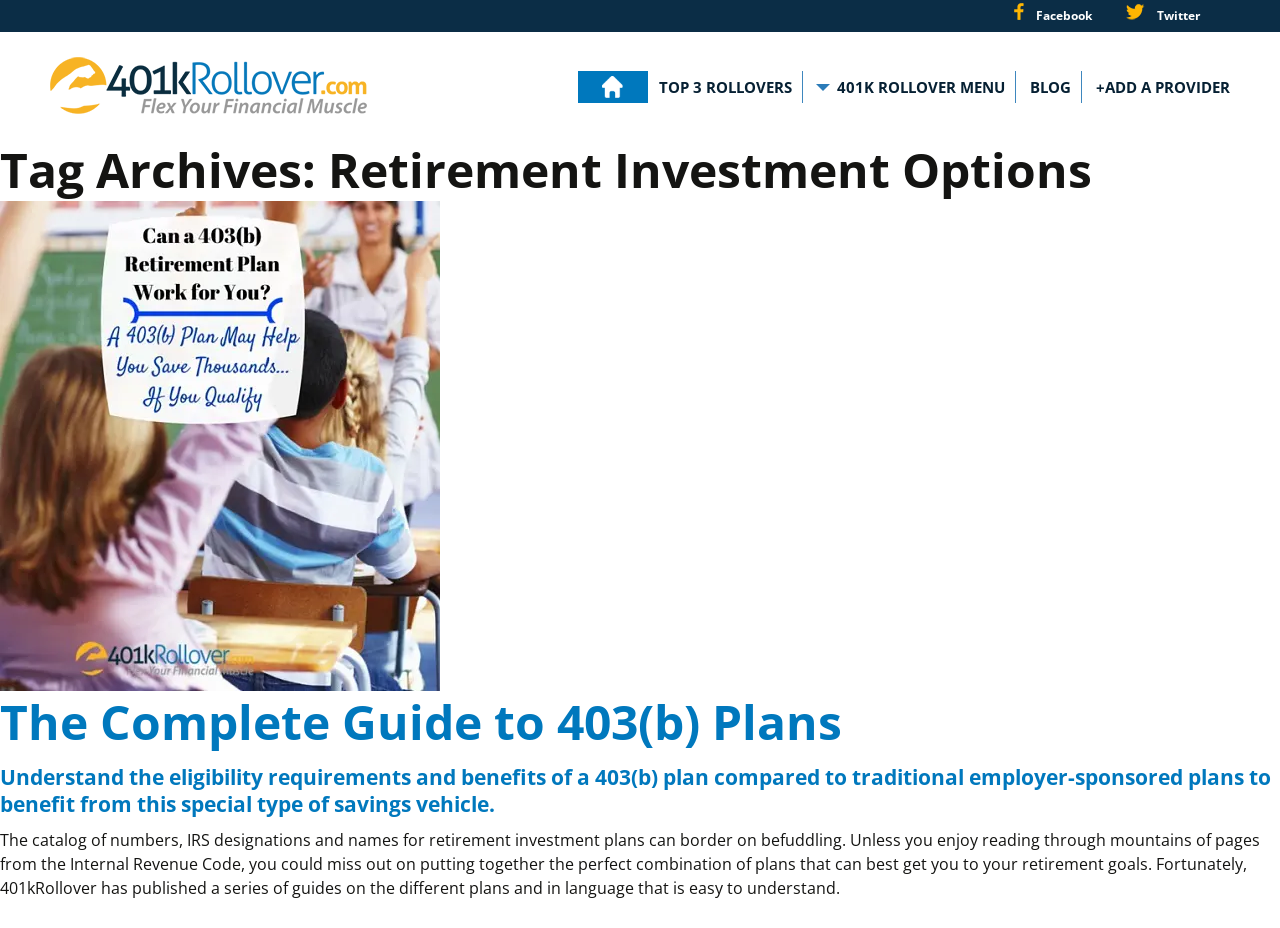Using the information from the screenshot, answer the following question thoroughly:
What type of plan is discussed in the article?

The article discusses 403(b) plans, which is evident from the heading 'The Complete Guide to 403(b) Plans' and the image 'what is 403b retirement plan'.